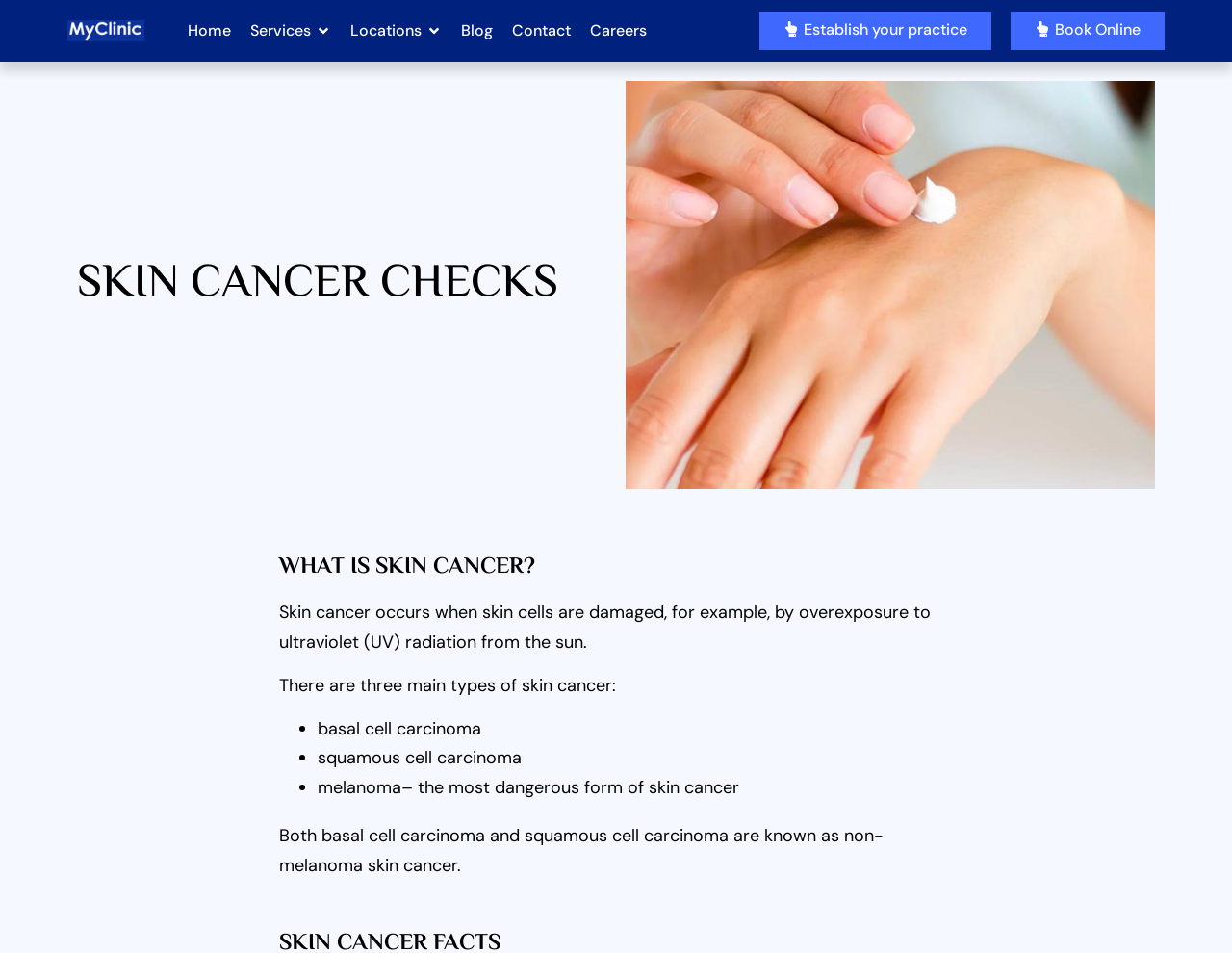Find the bounding box coordinates corresponding to the UI element with the description: "Establish your practice". The coordinates should be formatted as [left, top, right, bottom], with values as floats between 0 and 1.

[0.616, 0.012, 0.805, 0.052]